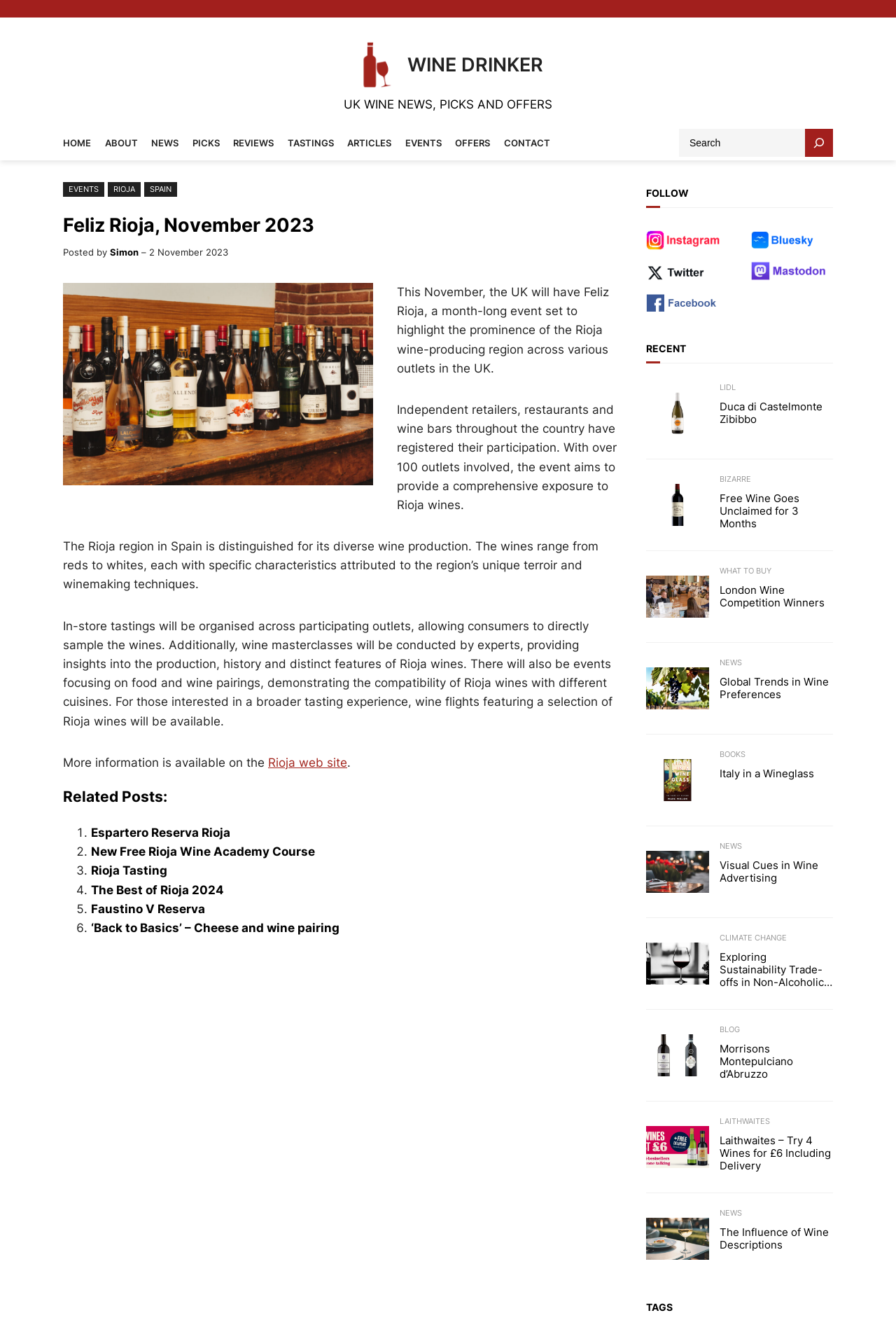Create a detailed narrative of the webpage’s visual and textual elements.

The webpage is about wine, specifically featuring an event called "Feliz Rioja" in November 2023. At the top, there is a header section with a logo and navigation links to various sections of the website, including "HOME", "ABOUT", "NEWS", and more. Below the header, there is a search bar with a magnifying glass icon.

The main content of the page is divided into sections. The first section has a heading "Feliz Rioja, November 2023" and features a brief introduction to the event, which is a month-long celebration of Rioja wine in the UK. There is also a paragraph of text describing the event, including the participation of over 100 outlets, in-store tastings, wine masterclasses, and food and wine pairing events.

Below this section, there are four paragraphs of text providing more information about Rioja wine, including its diverse production, unique terroir, and winemaking techniques. There is also a link to the Rioja website for more information.

The next section is titled "Related Posts" and features a list of six links to other articles, including "Espartero Reserva Rioja", "New Free Rioja Wine Academy Course", and "Rioja Tasting".

On the right side of the page, there is a section titled "FOLLOW" with social media links, followed by a section titled "RECENT" featuring four links to recent articles, each with a brief description and an accompanying image.

Throughout the page, there are various images and icons, including wine glasses, grapes, and social media logos. The overall layout is clean and easy to navigate, with clear headings and concise text.